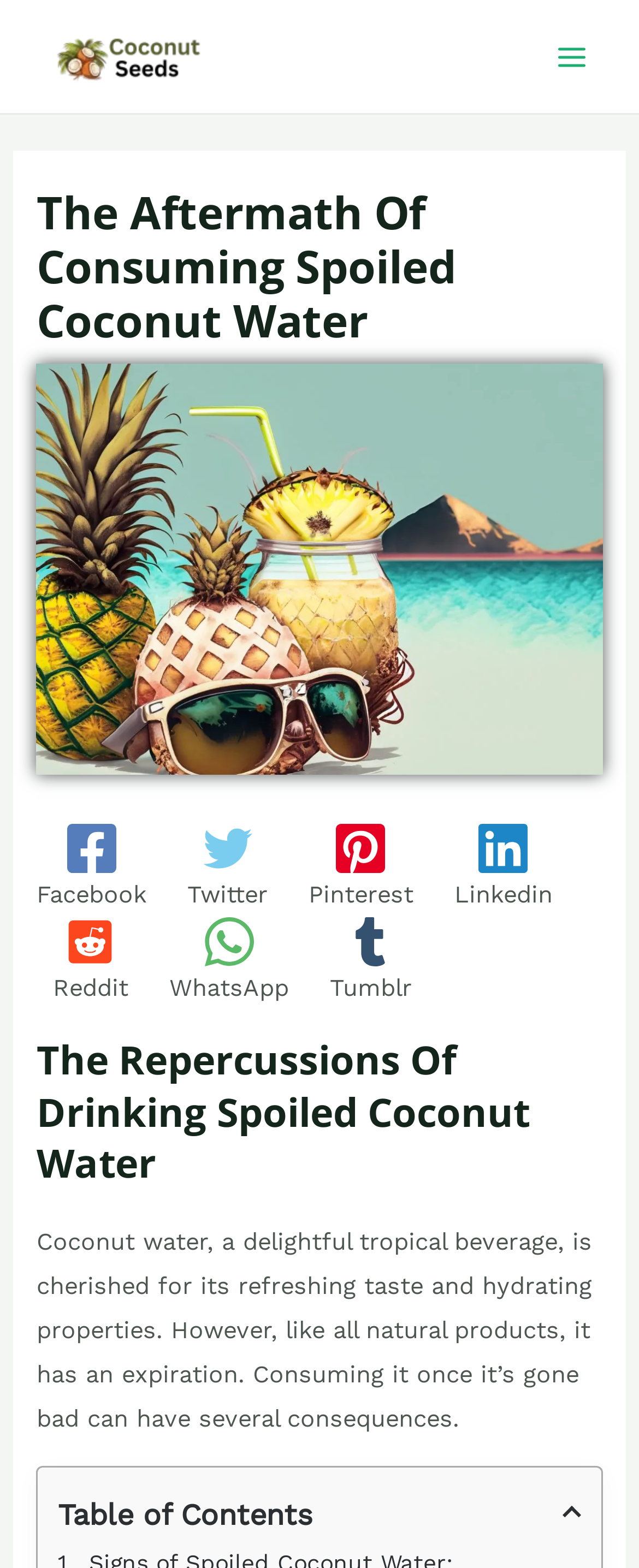Could you highlight the region that needs to be clicked to execute the instruction: "Share on Twitter"?

[0.293, 0.525, 0.419, 0.579]